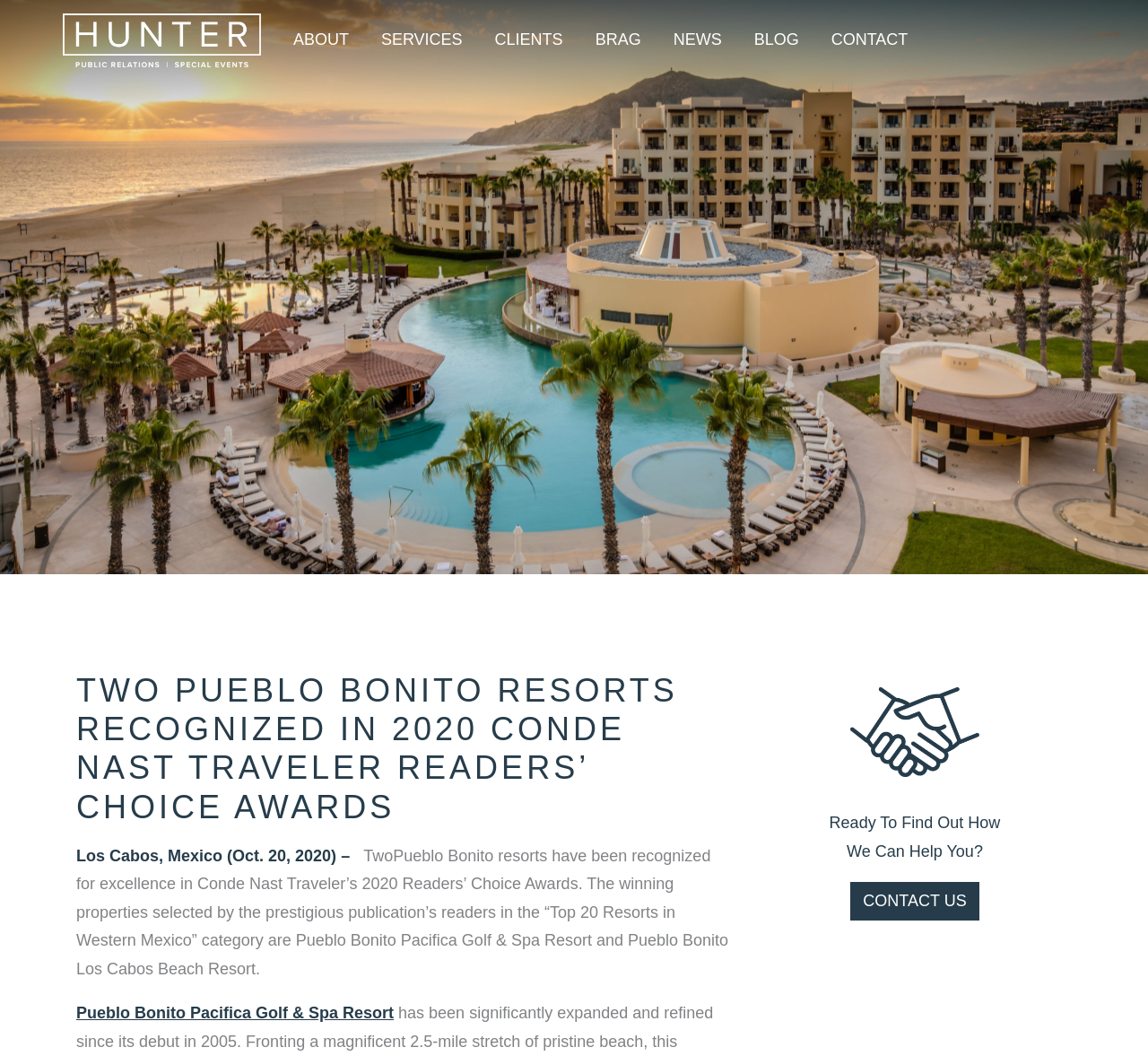What is the name of the public relations company?
Refer to the screenshot and answer in one word or phrase.

Hunter Public Relations